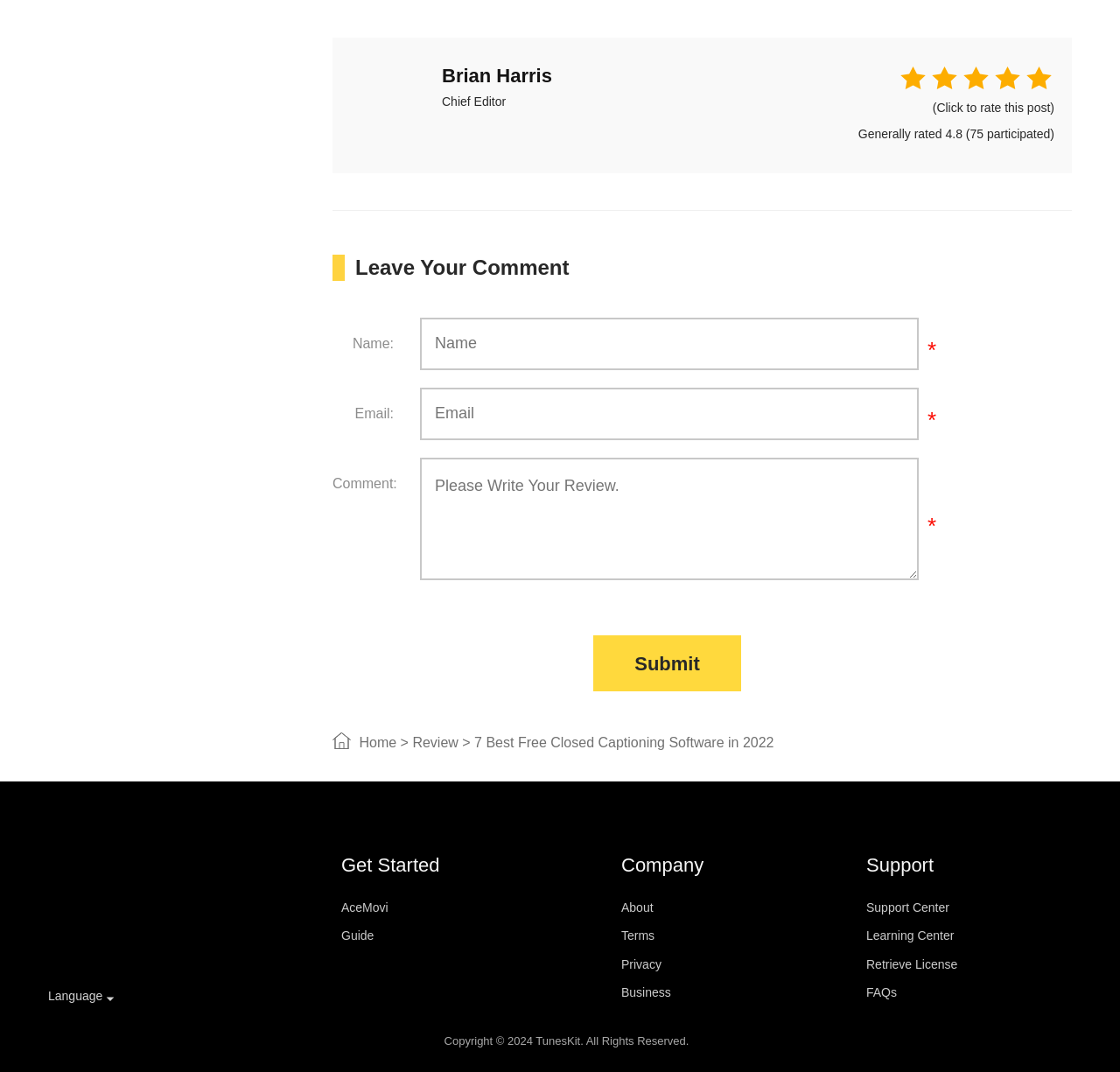What is the language selection option located at?
Give a single word or phrase answer based on the content of the image.

Bottom left